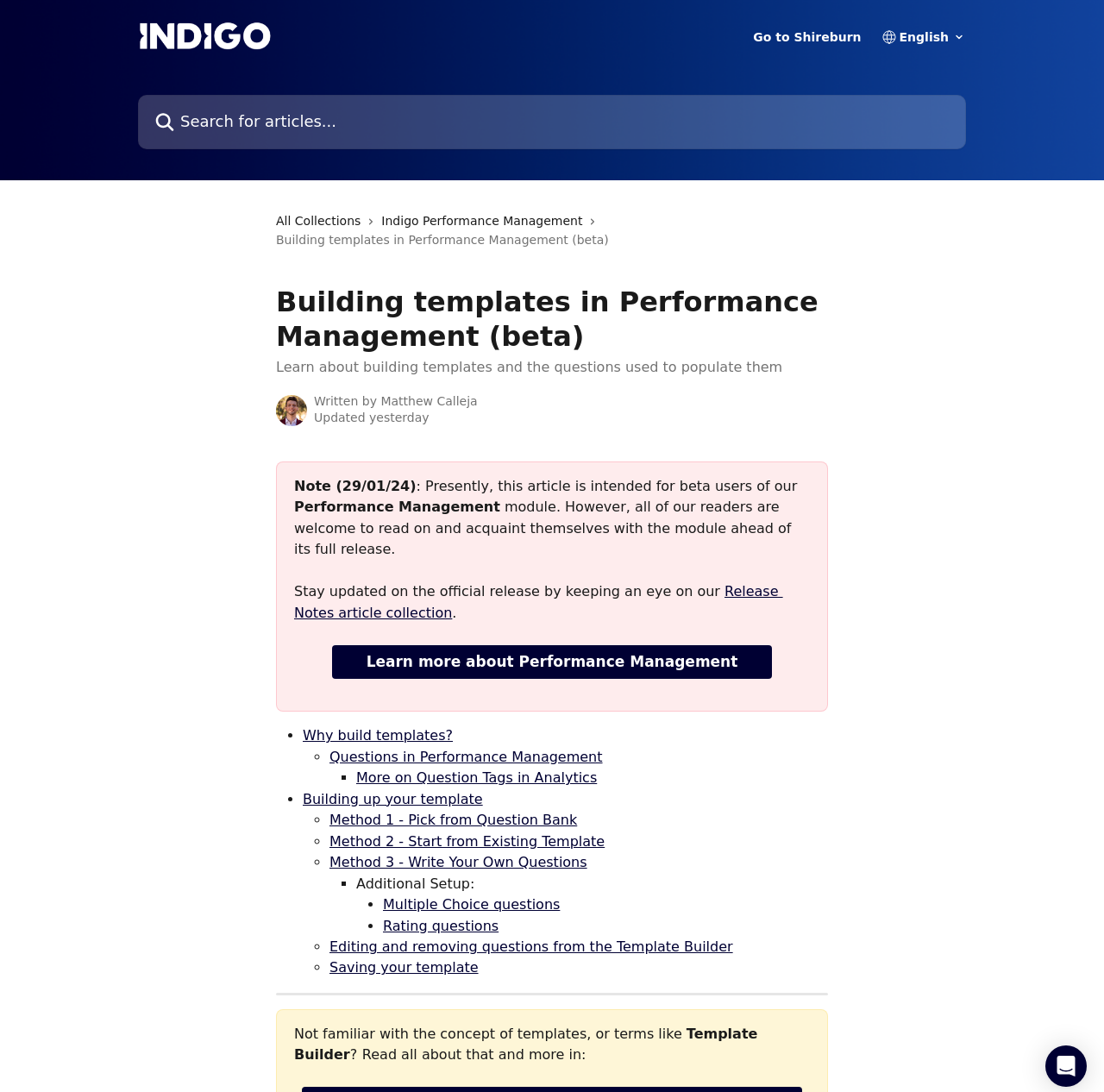Could you highlight the region that needs to be clicked to execute the instruction: "Learn more about Performance Management"?

[0.301, 0.59, 0.699, 0.622]